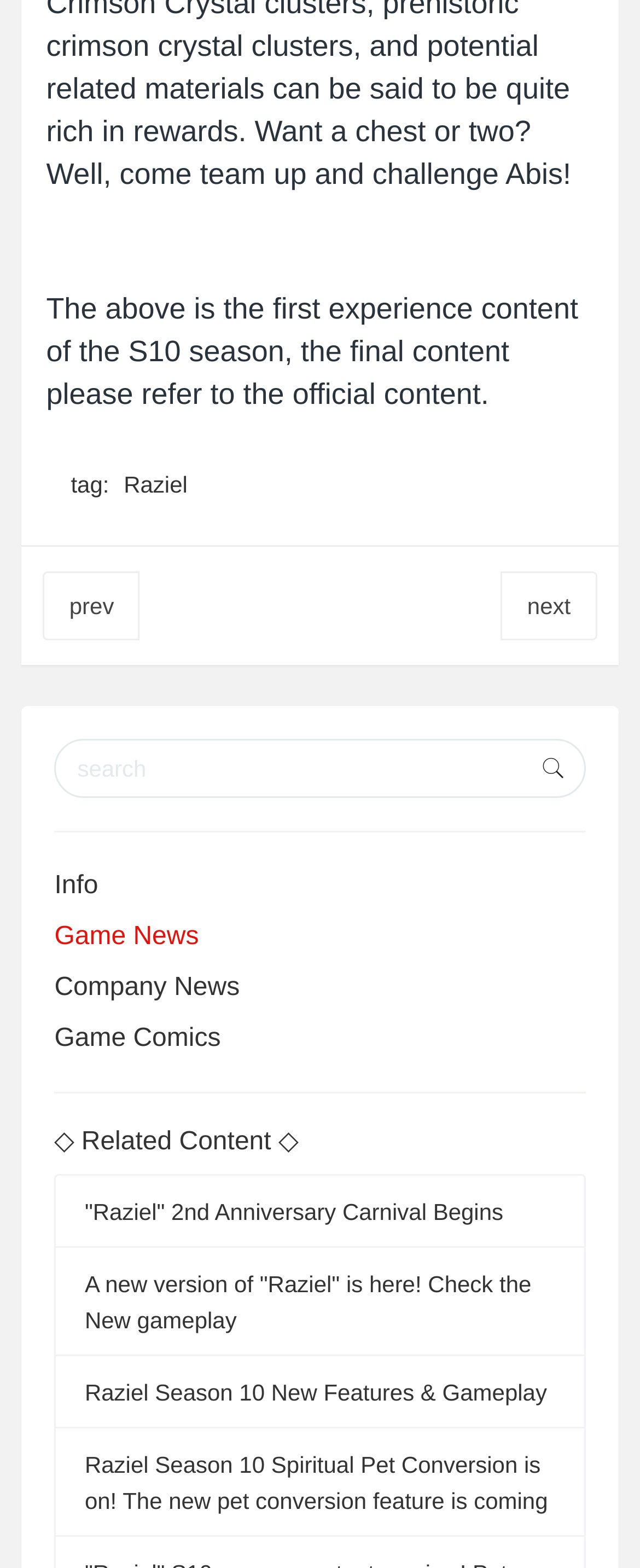Find the bounding box coordinates of the element you need to click on to perform this action: 'view game news'. The coordinates should be represented by four float values between 0 and 1, in the format [left, top, right, bottom].

[0.085, 0.584, 0.915, 0.61]